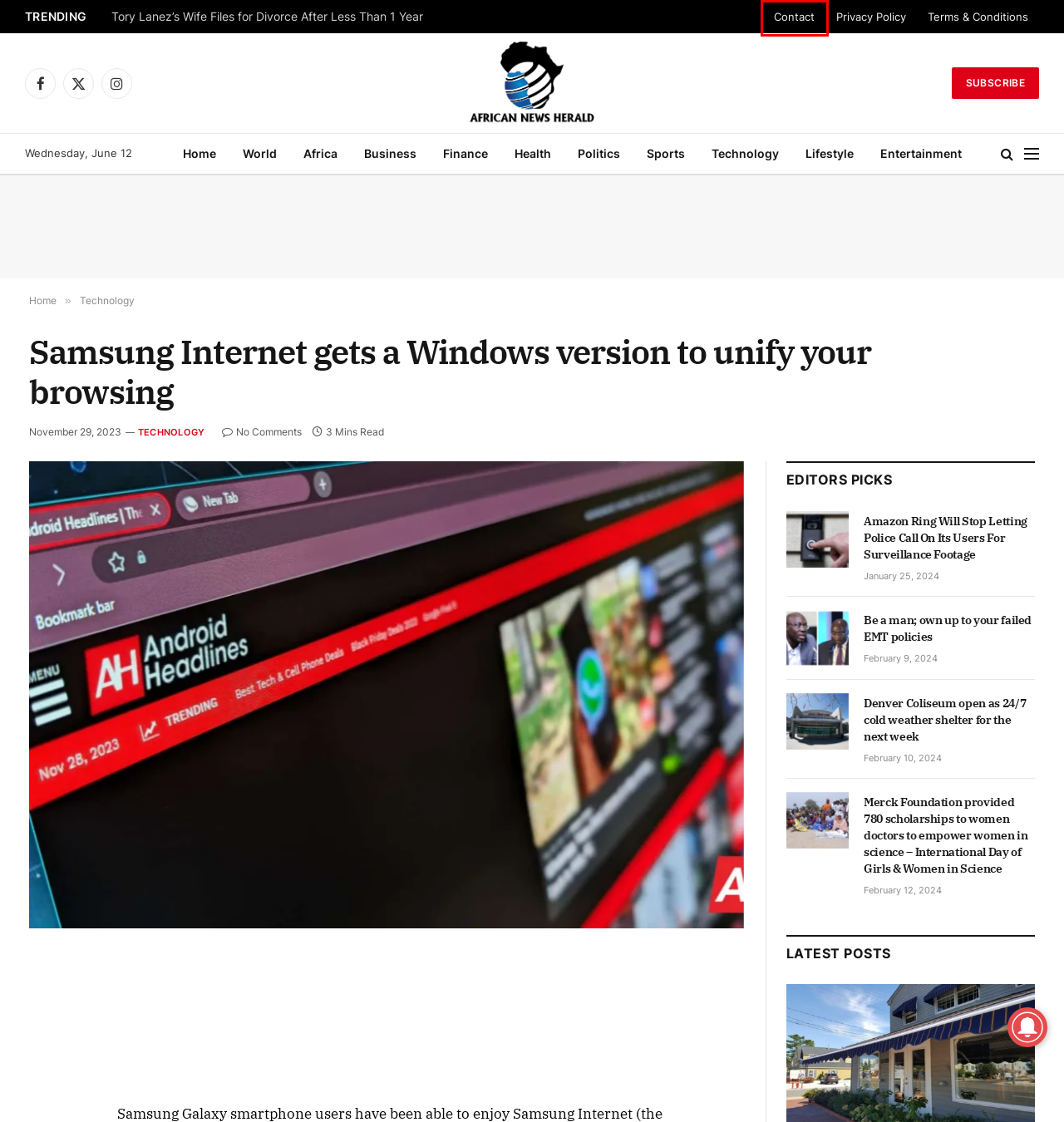You are given a screenshot of a webpage with a red rectangle bounding box around an element. Choose the best webpage description that matches the page after clicking the element in the bounding box. Here are the candidates:
A. African News Herald - Breaking news & headlines
B. Denver Coliseum open as 24/7 cold weather shelter for the next week - African News Herald
C. Lifestyle - African News Herald
D. African News
E. Health - African News Herald
F. Technology - African News Herald
G. Finance - African News Herald
H. Contact - African News Herald

H